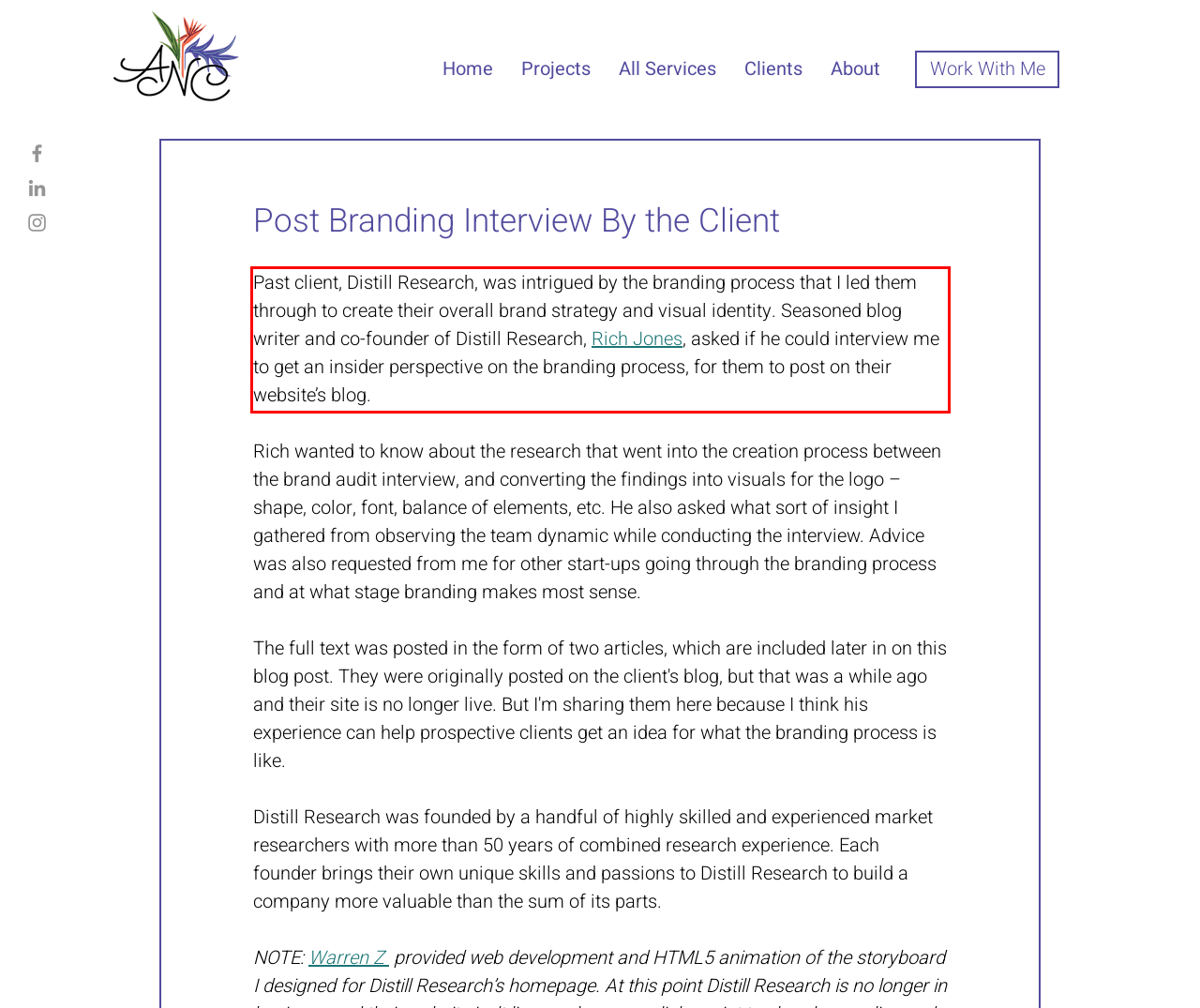Given a webpage screenshot with a red bounding box, perform OCR to read and deliver the text enclosed by the red bounding box.

Past client, Distill Research, was intrigued by the branding process that I led them through to create their overall brand strategy and visual identity. Seasoned blog writer and co-founder of Distill Research, Rich Jones, asked if he could interview me to get an insider perspective on the branding process, for them to post on their website’s blog.